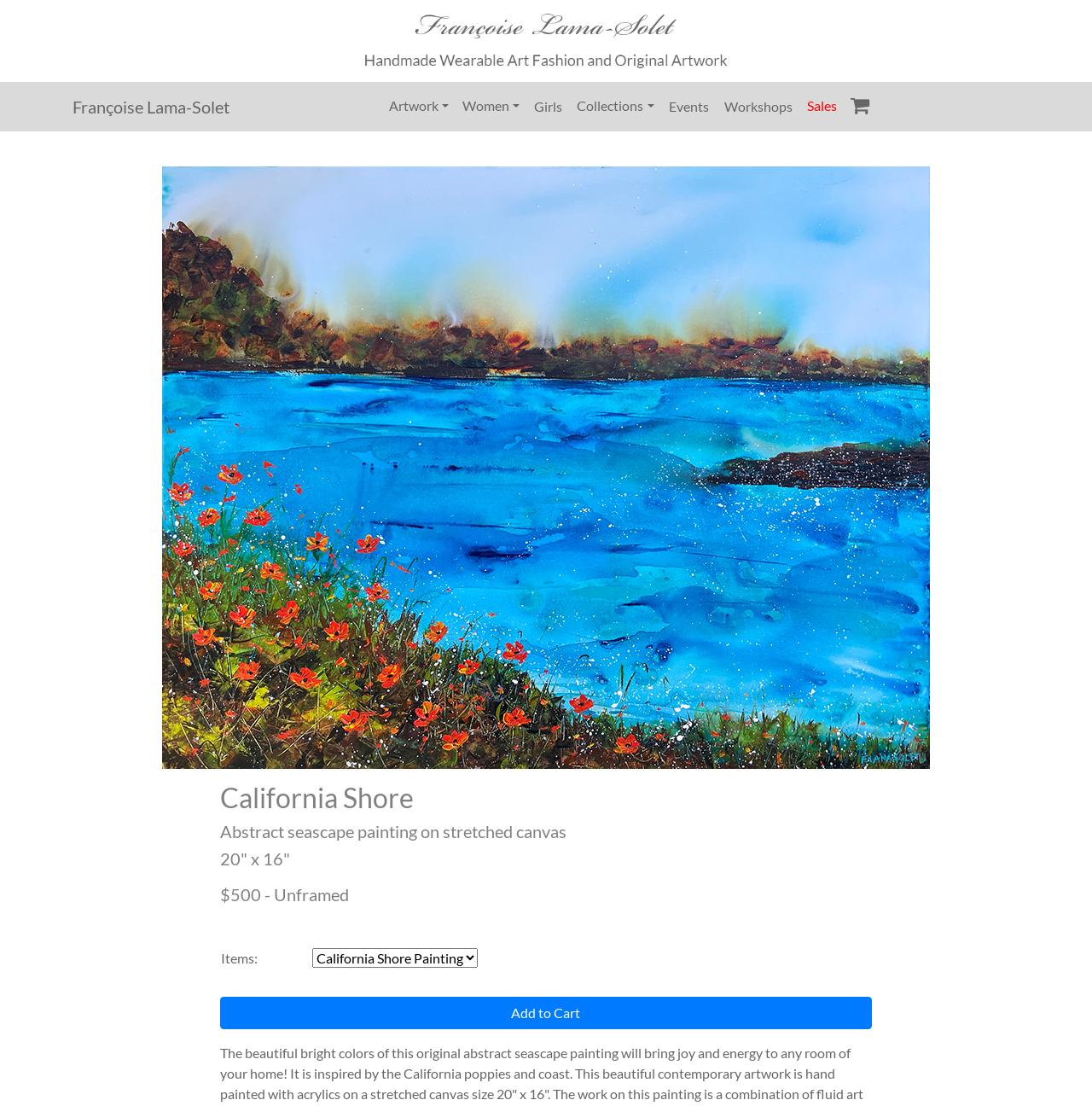What is the price of the painting?
Craft a detailed and extensive response to the question.

I found the answer by looking at the headings on the webpage, where there is a heading that says '$500'. This is likely the price of the painting.